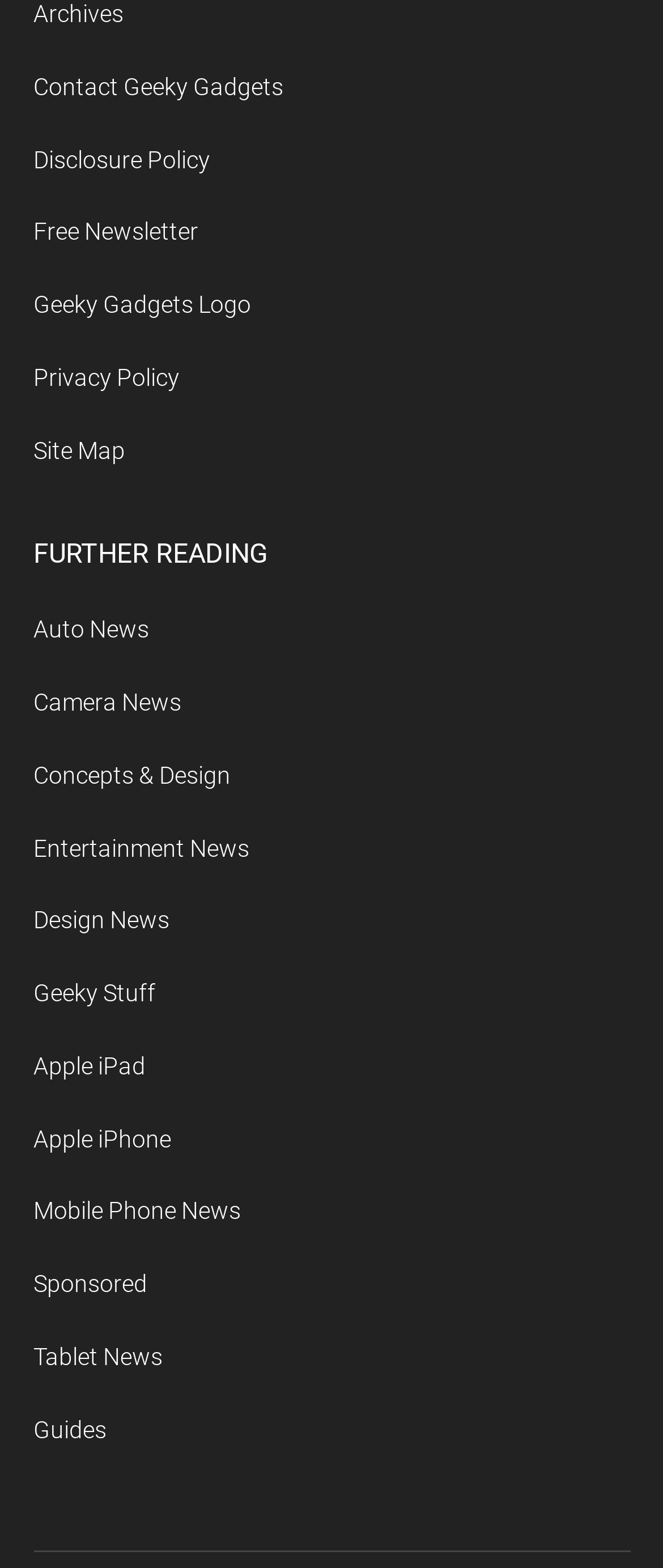Answer succinctly with a single word or phrase:
How many policy-related links are on the webpage?

2